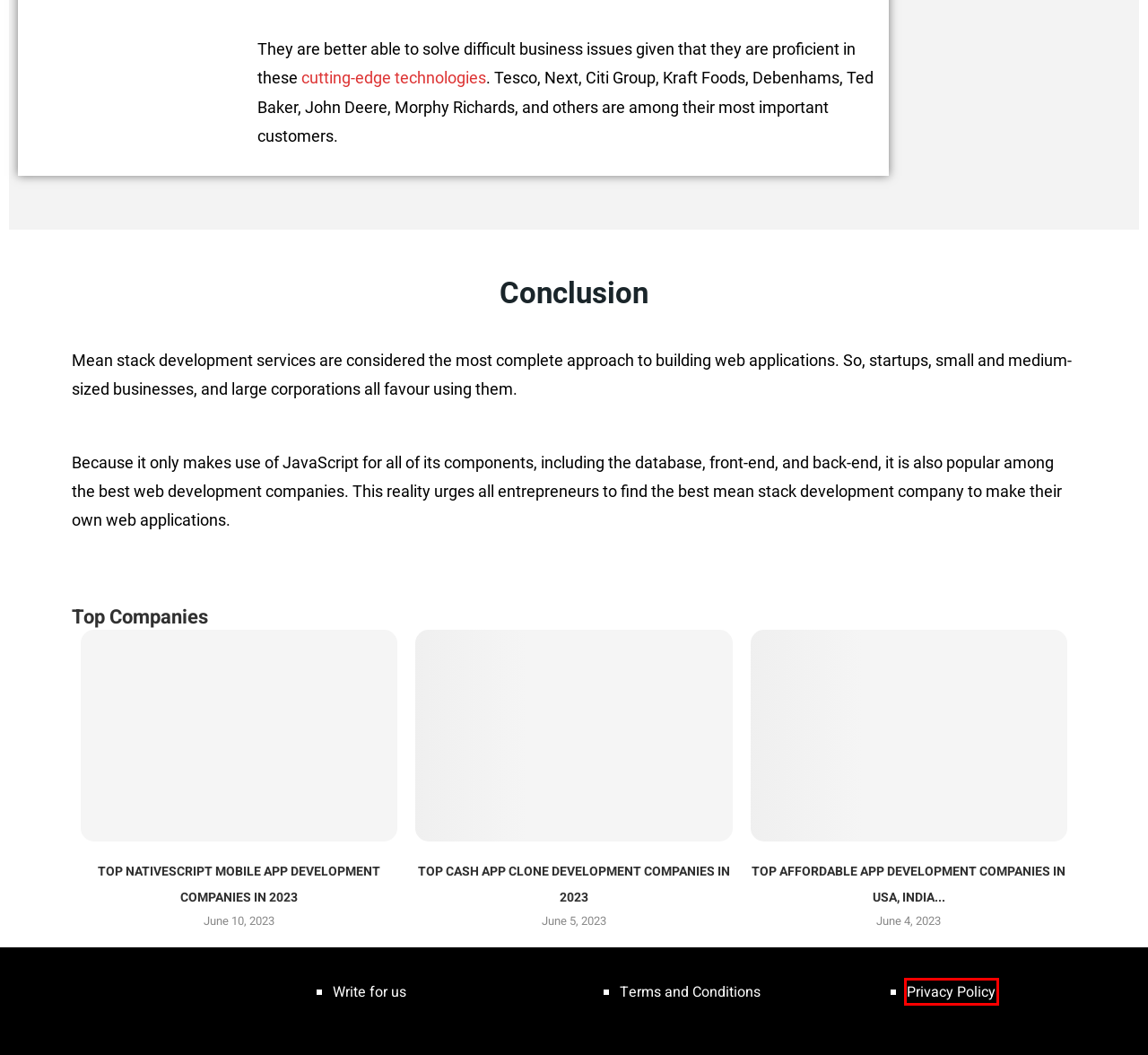Analyze the screenshot of a webpage featuring a red rectangle around an element. Pick the description that best fits the new webpage after interacting with the element inside the red bounding box. Here are the candidates:
A. Top Cash App Clone Development Companies in 2023
B. Apps For Startup - Technology Updates & Business Ideas
C. What is Cutting Edge Technology & Best Examples
D. Terms and Conditions - Apps For Startup
E. Top Nativescript Mobile App Development Companies in 2023
F. Privacy Policy - Apps For Startup
G. Website Development And Mobile App Development Company
H. Top Affordable App Development Companies In USA, India & UK

F